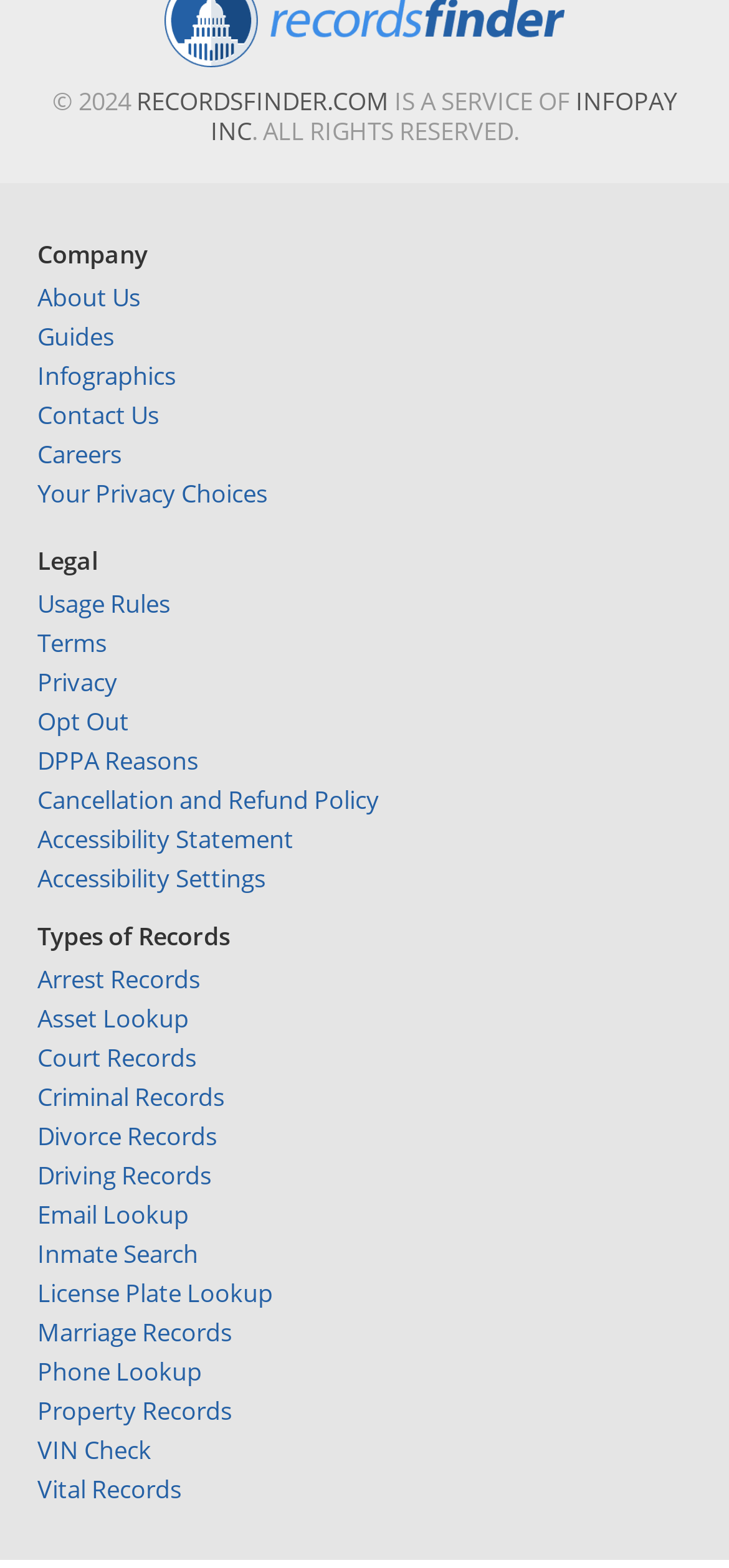Return the bounding box coordinates of the UI element that corresponds to this description: "License Plate Lookup". The coordinates must be given as four float numbers in the range of 0 and 1, [left, top, right, bottom].

[0.051, 0.815, 0.949, 0.835]